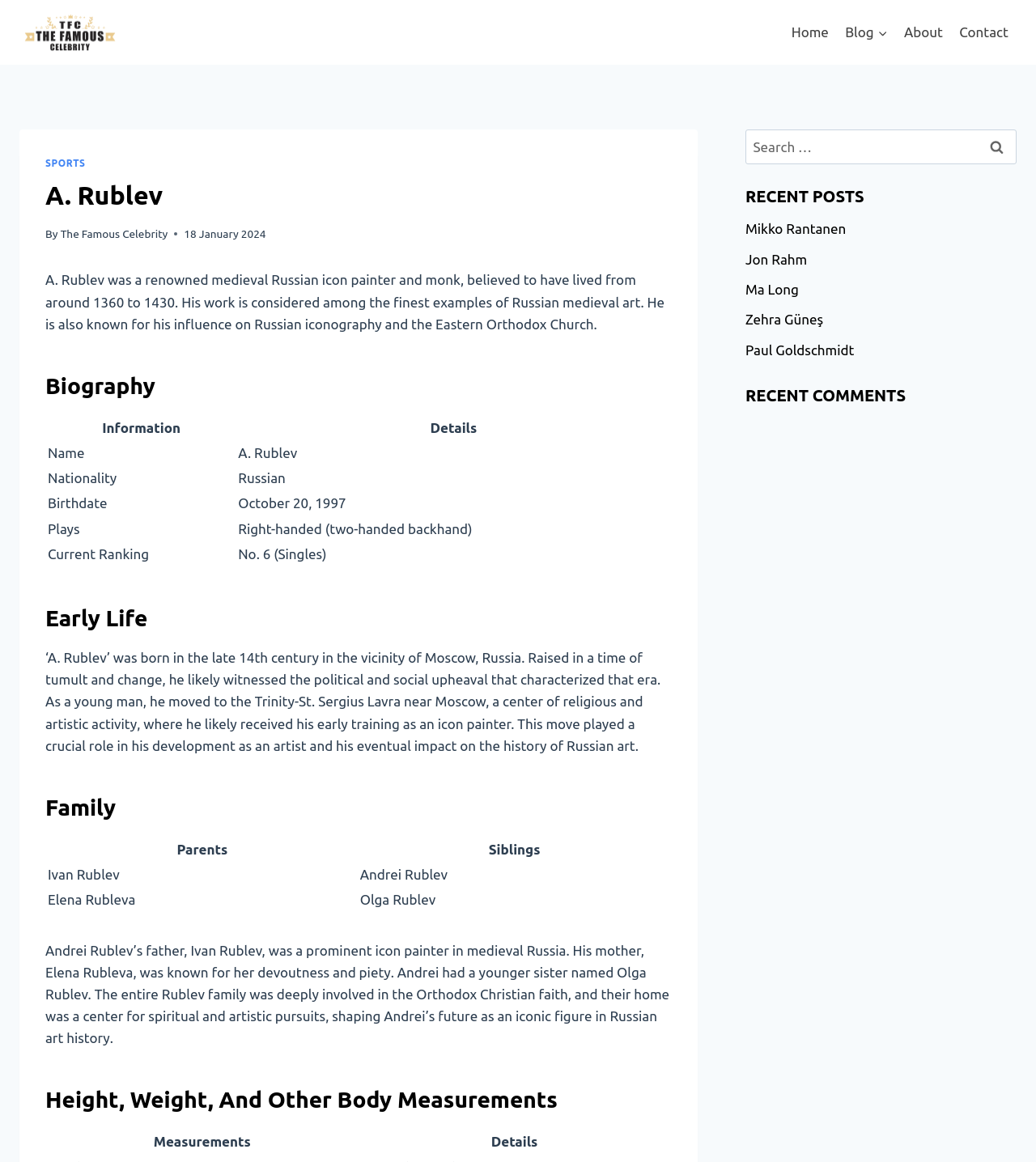What is the name of A. Rublev's father?
Please provide a single word or phrase as your answer based on the screenshot.

Ivan Rublev